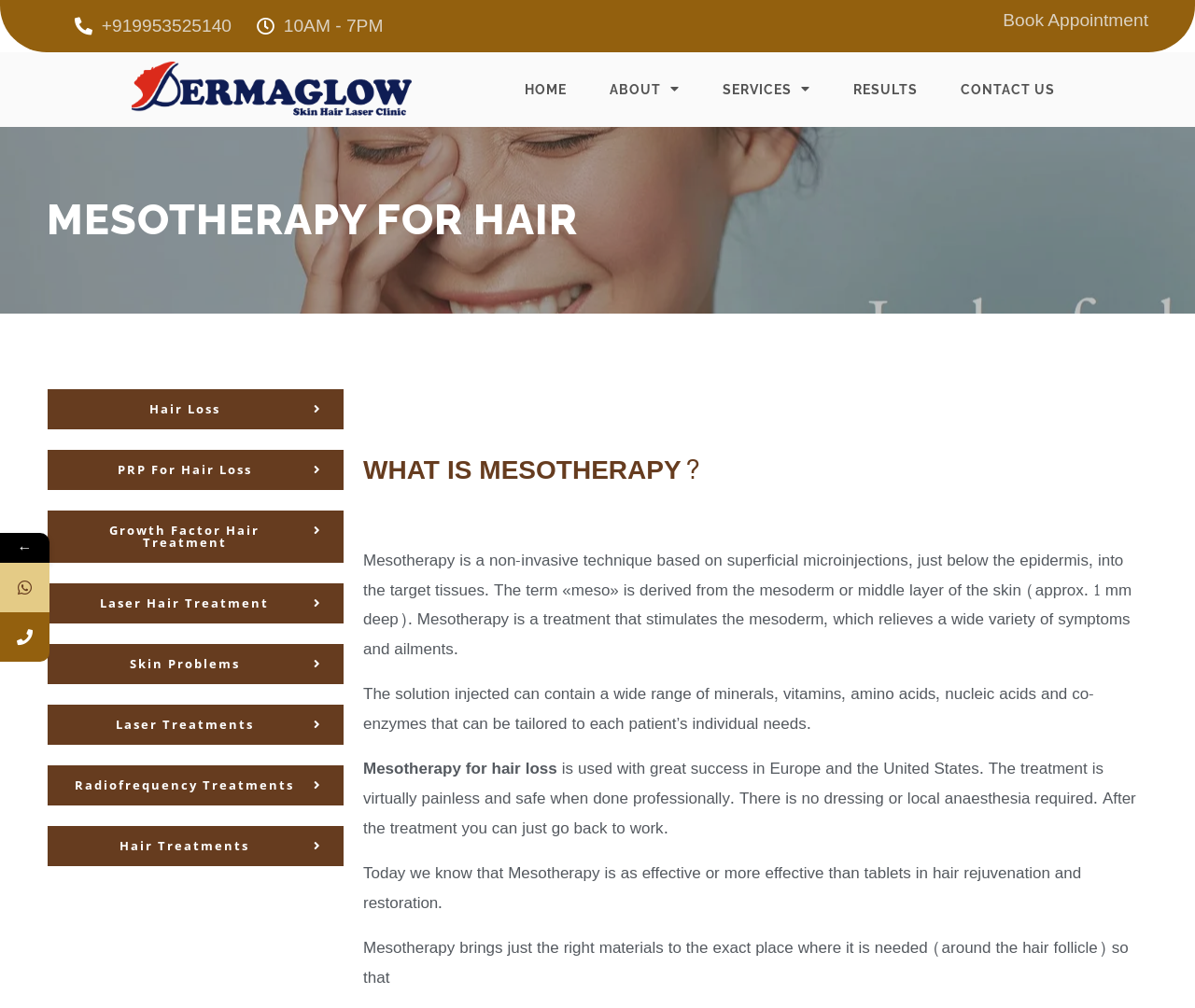Identify the bounding box coordinates for the element you need to click to achieve the following task: "Call the clinic". The coordinates must be four float values ranging from 0 to 1, formatted as [left, top, right, bottom].

[0.062, 0.009, 0.194, 0.042]